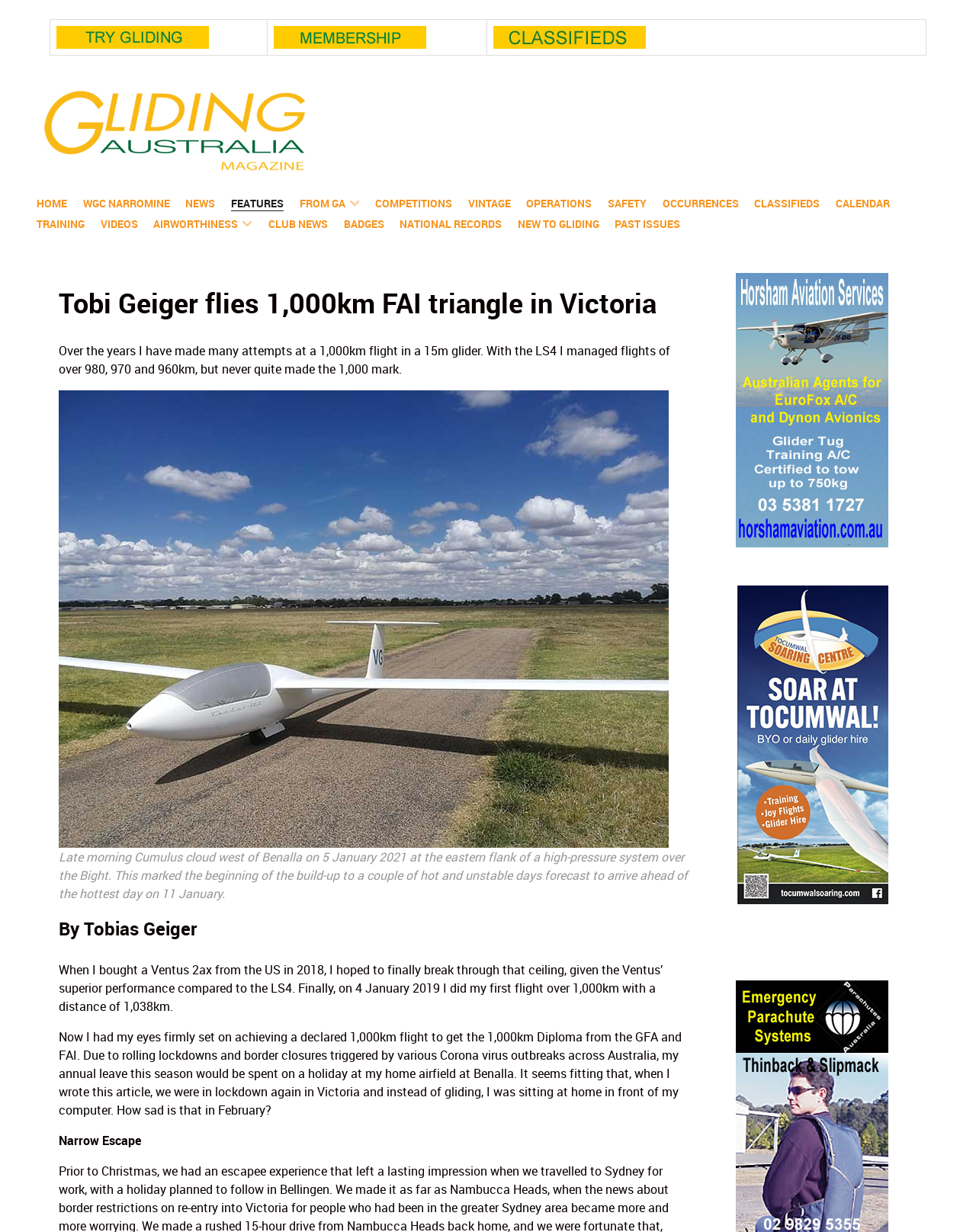Identify the bounding box coordinates of the region that should be clicked to execute the following instruction: "Visit Horsham".

[0.754, 0.325, 0.91, 0.339]